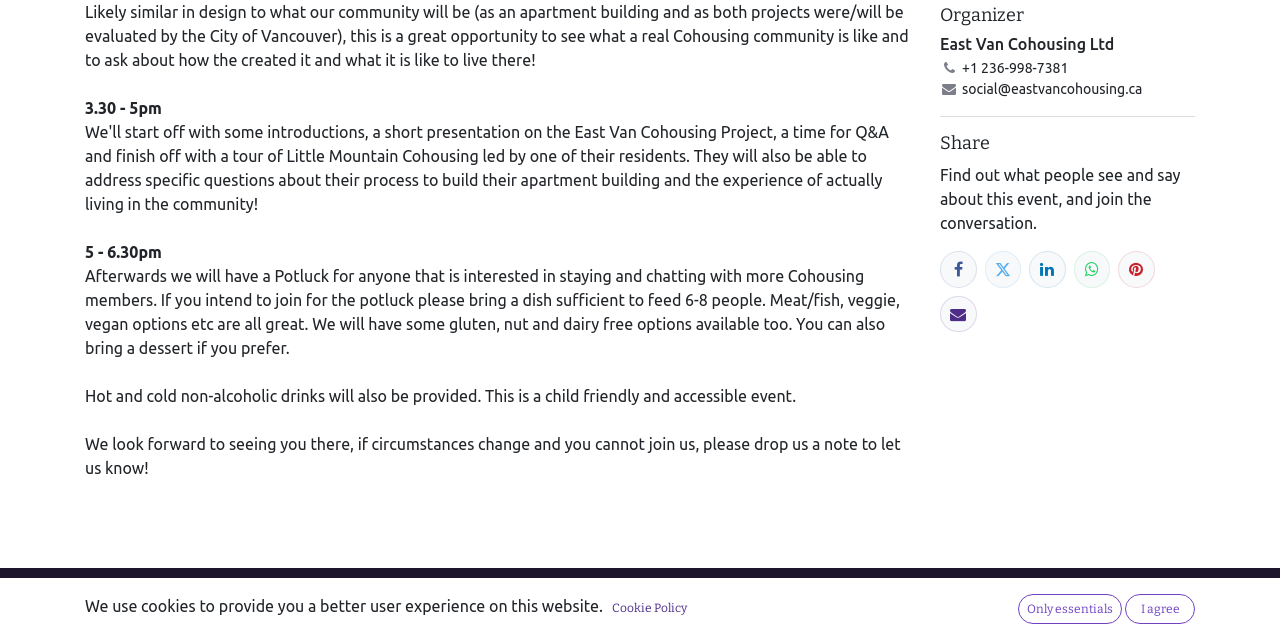Given the webpage screenshot, identify the bounding box of the UI element that matches this description: "Library".

None